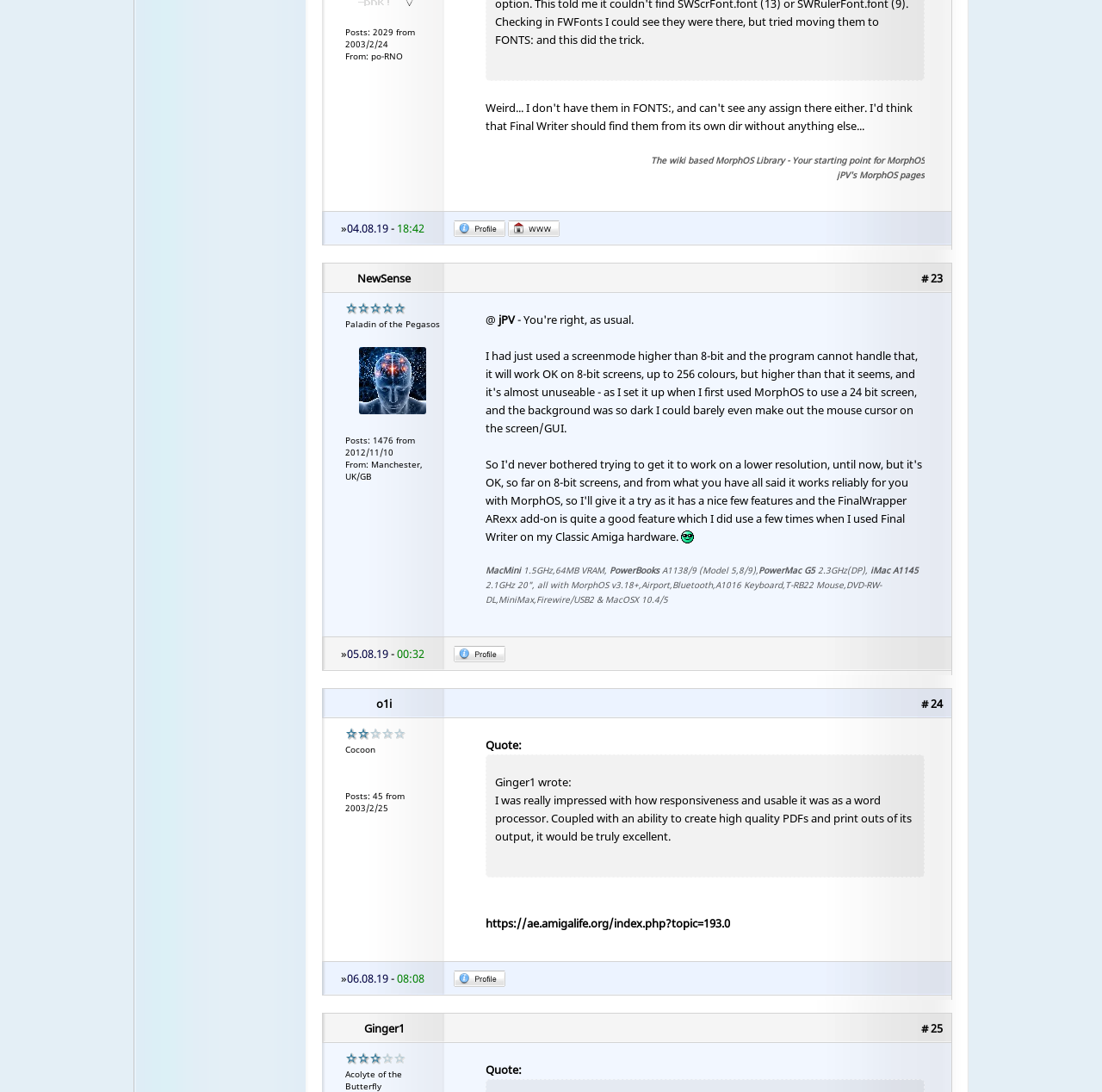Kindly determine the bounding box coordinates for the area that needs to be clicked to execute this instruction: "Check the profile".

[0.412, 0.206, 0.459, 0.22]